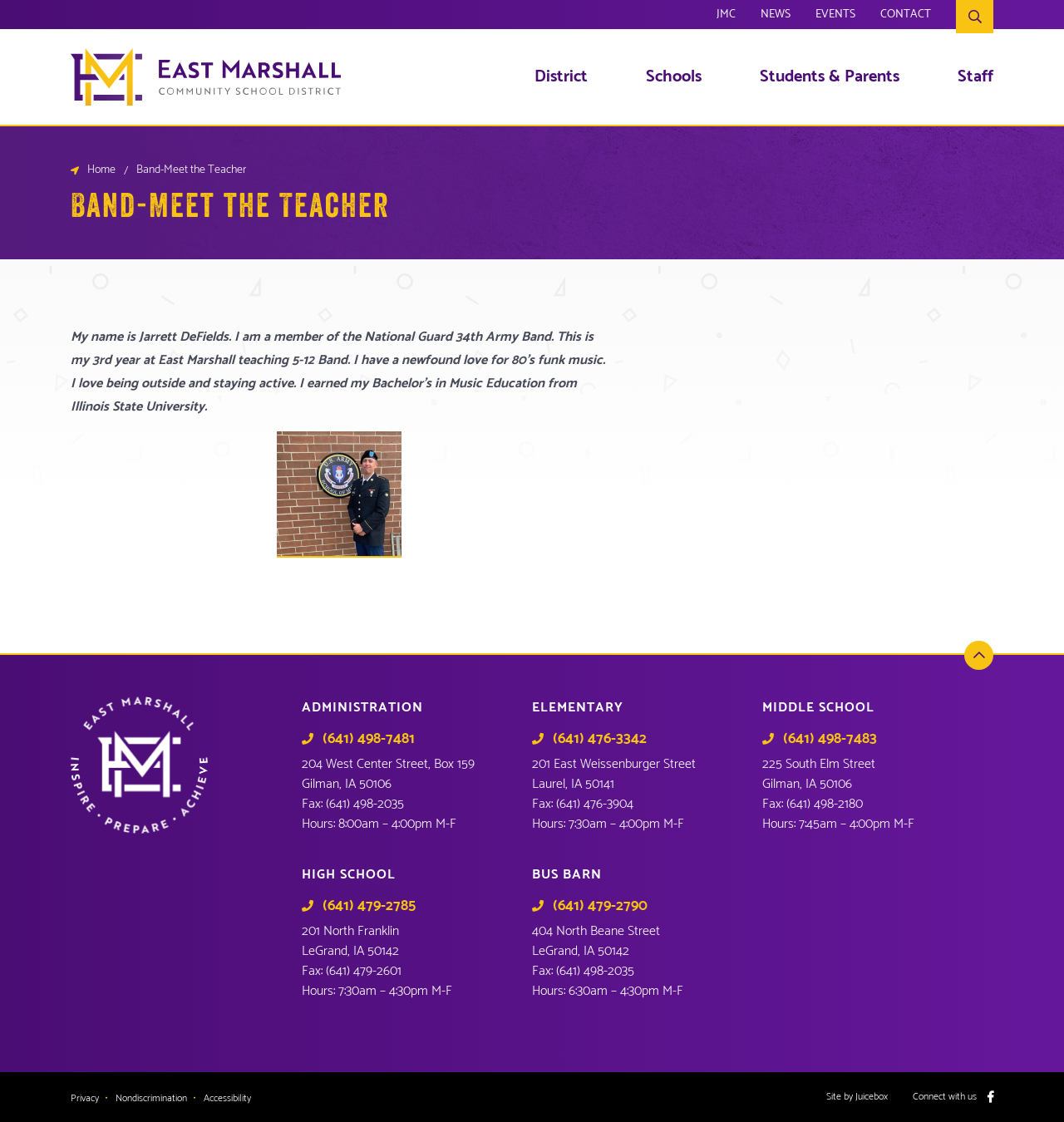Create an elaborate caption for the webpage.

The webpage is about the East Marshall Community School District, specifically the Band department, with a focus on the teacher, Jarrett DeFields. At the top of the page, there is a search bar and a navigation menu with links to various sections of the website, including JMC, NEWS, EVENTS, CONTACT, and a social media icon.

Below the navigation menu, there is a section dedicated to the teacher, Jarrett DeFields, with a heading "Band-Meet the Teacher" and a brief bio that includes his name, his membership in the National Guard 34th Army Band, and his interests. There is also a link to his email and a photo of him.

To the right of the teacher's section, there are links to various departments and resources, including District, Schools, Students & Parents, and Staff. These links are organized into categories and are accompanied by brief descriptions.

At the bottom of the page, there is a section with contact information for the administration, elementary school, and middle school, including addresses, phone numbers, fax numbers, and hours of operation.

Throughout the page, there are several images, including a logo, a photo of the teacher, and an image related to the school. The overall layout is organized and easy to navigate, with clear headings and concise text.